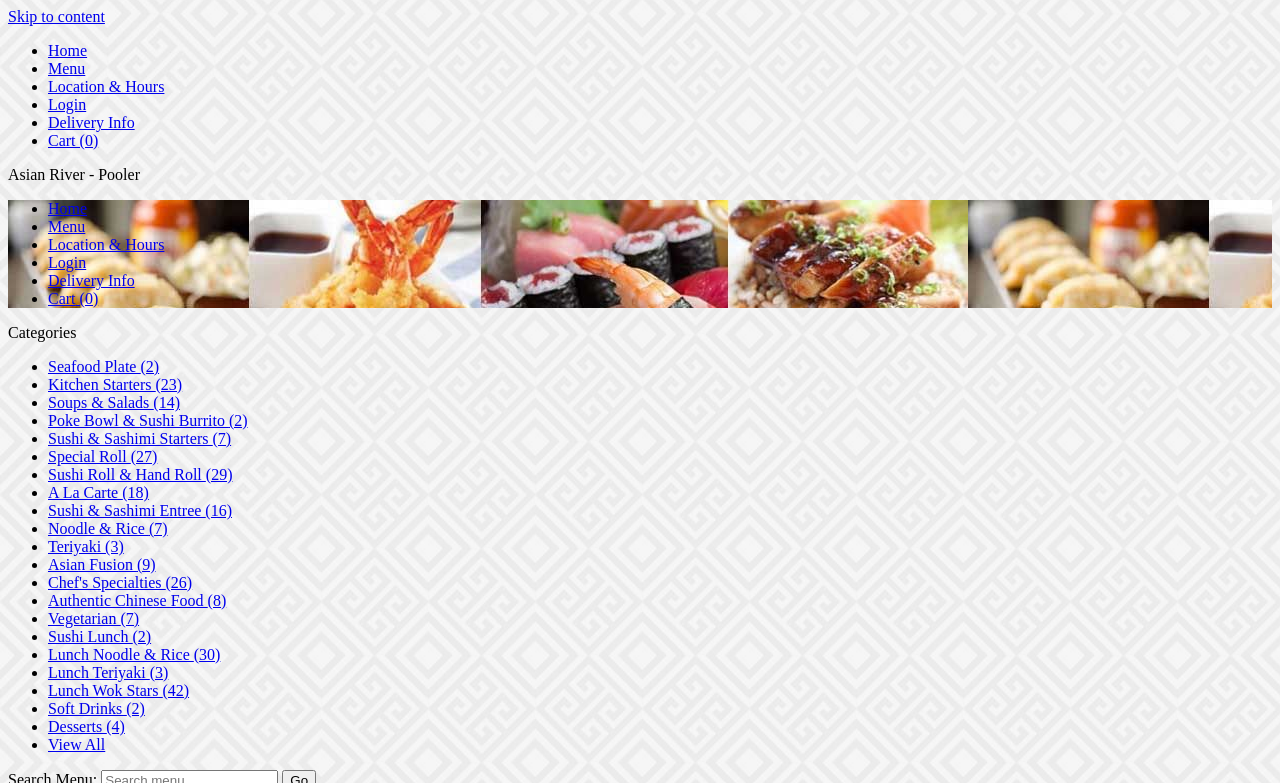Pinpoint the bounding box coordinates of the clickable element to carry out the following instruction: "Click on the 'Cart (0)' link."

[0.038, 0.169, 0.077, 0.19]